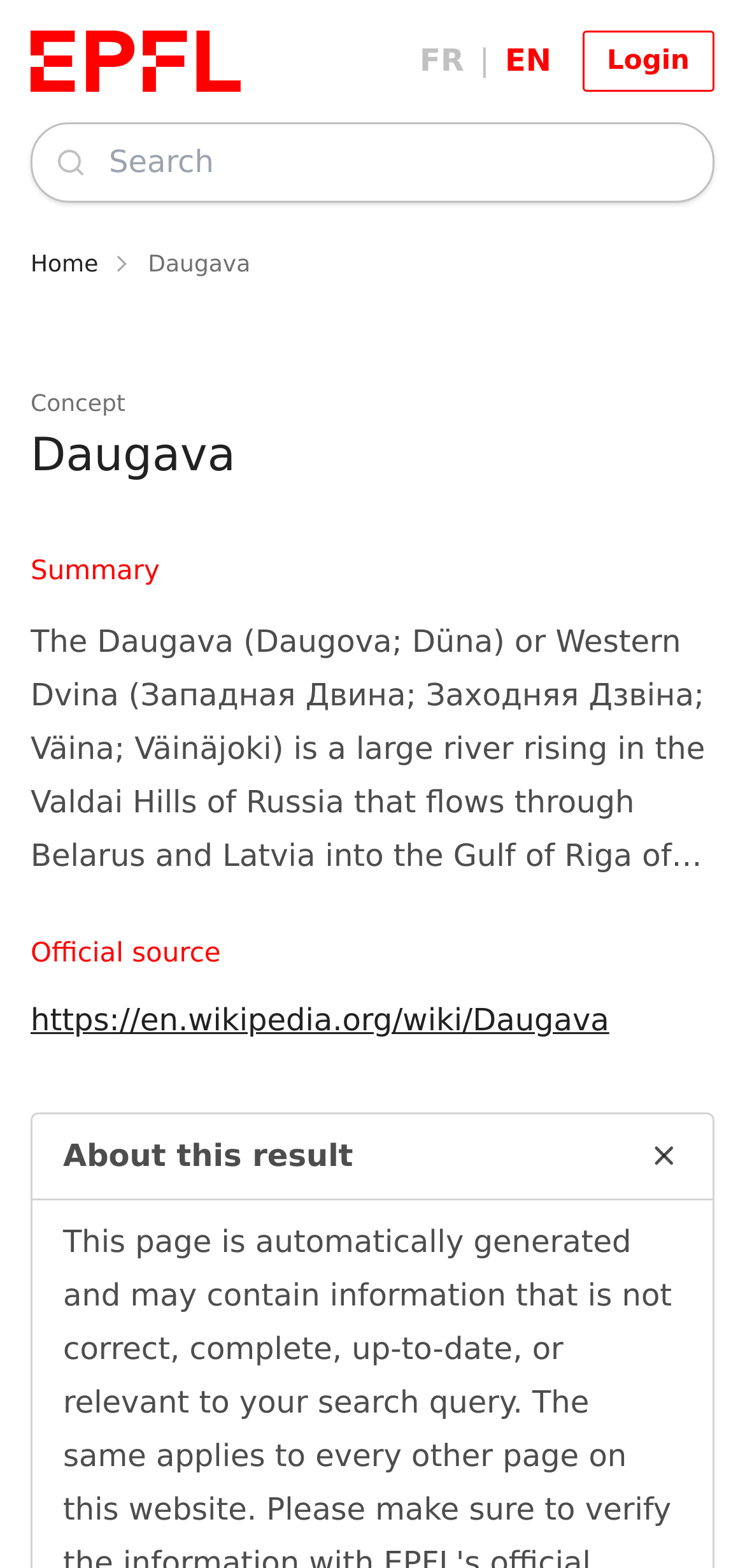Pinpoint the bounding box coordinates for the area that should be clicked to perform the following instruction: "Click the EPFL Logo".

[0.041, 0.02, 0.323, 0.058]